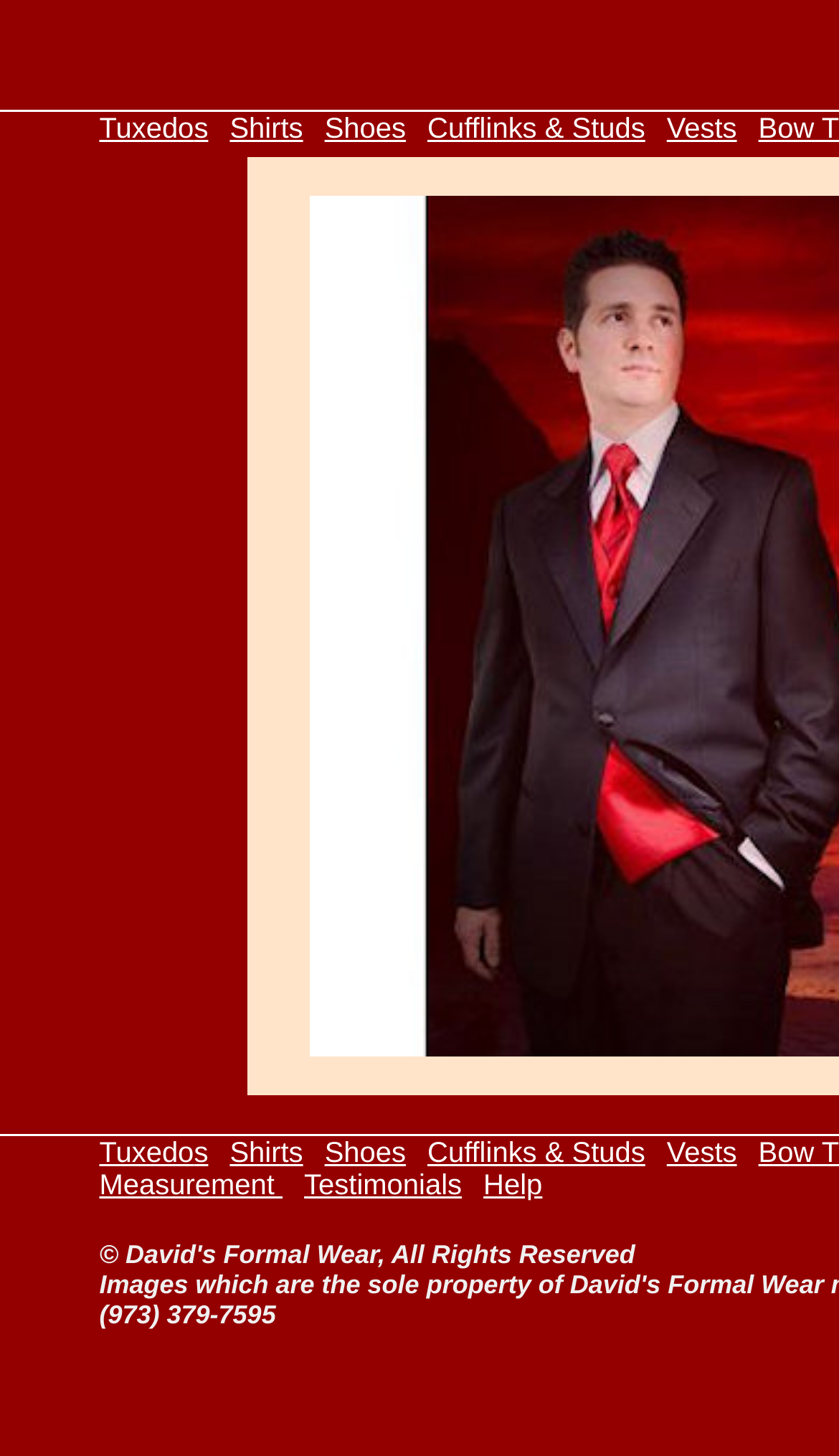Find the bounding box coordinates for the area you need to click to carry out the instruction: "Click on Tuxedo". The coordinates should be four float numbers between 0 and 1, indicated as [left, top, right, bottom].

[0.118, 0.077, 0.231, 0.099]